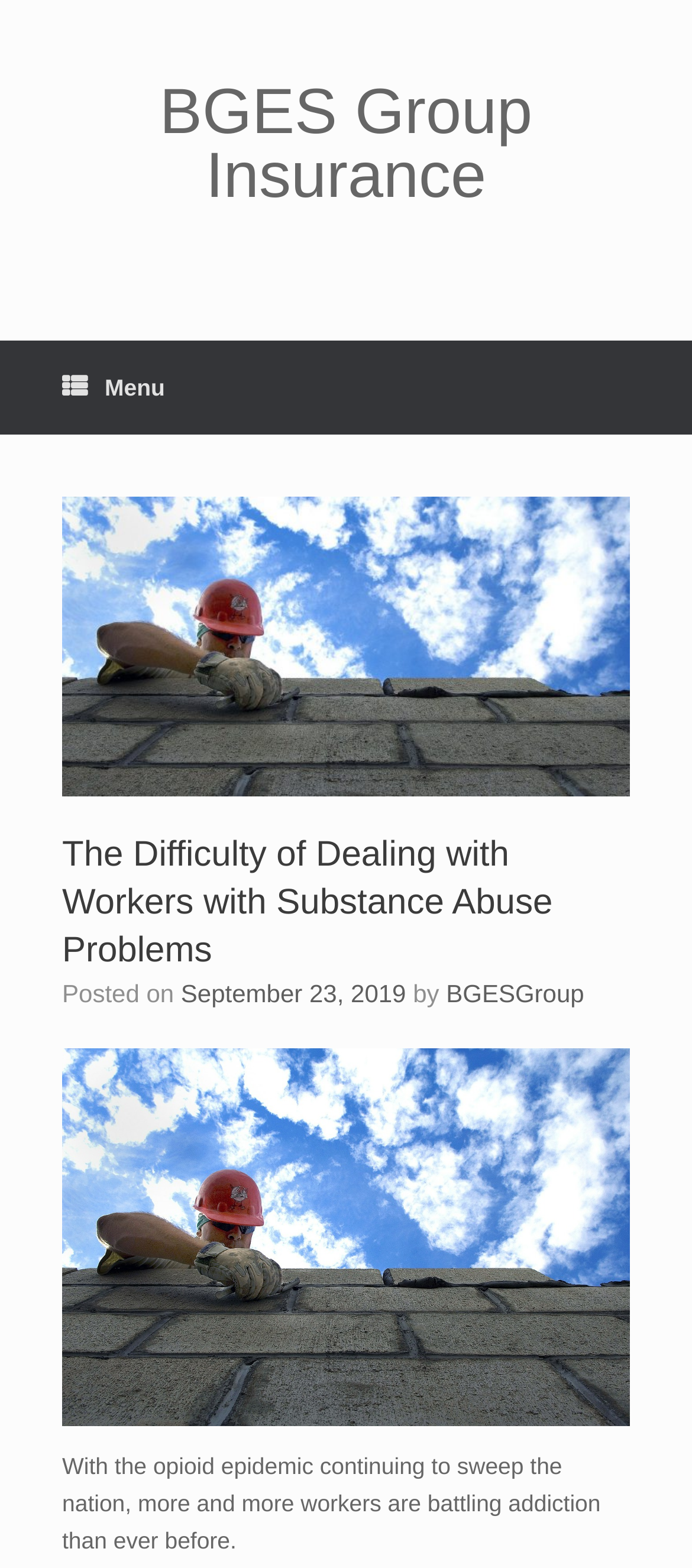What is the date of the article?
Provide a detailed and well-explained answer to the question.

I found the date of the article by looking at the text 'Posted on' followed by a link 'September 23, 2019' which indicates the date the article was posted.